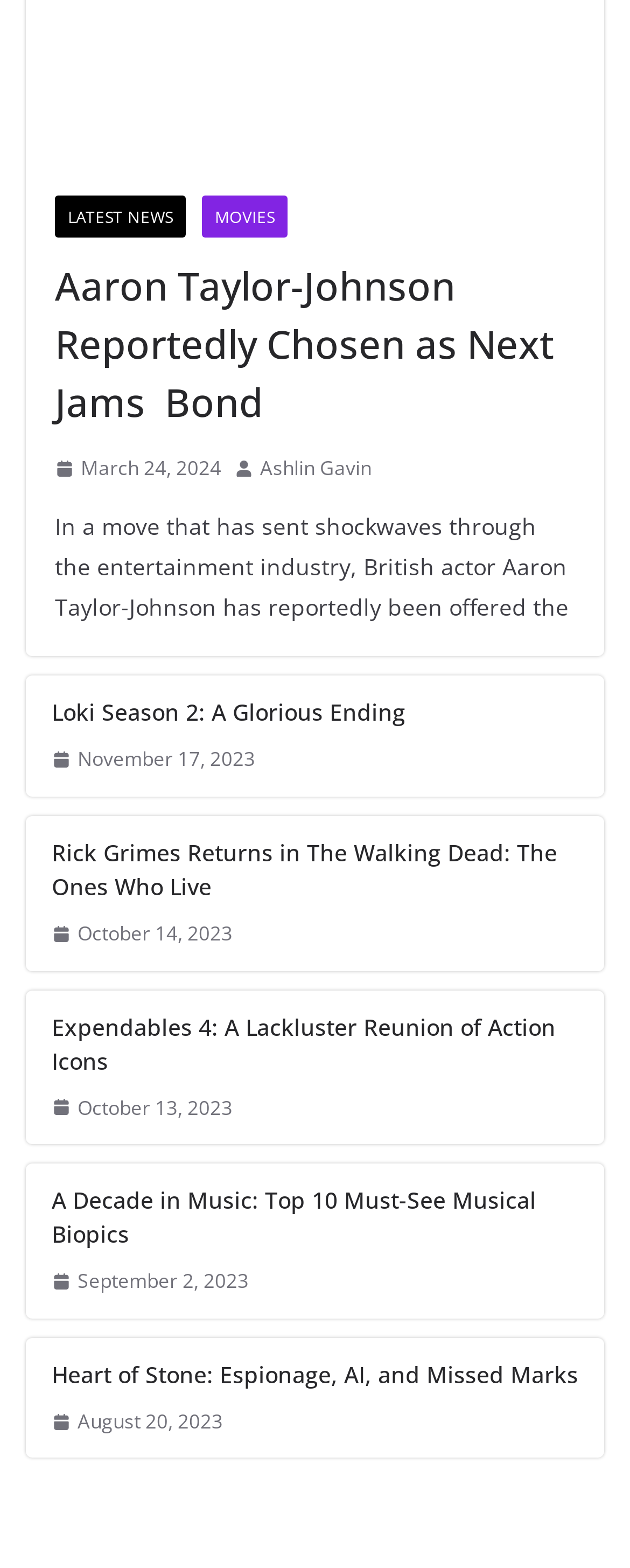Please determine the bounding box coordinates of the element to click in order to execute the following instruction: "Read the latest news". The coordinates should be four float numbers between 0 and 1, specified as [left, top, right, bottom].

[0.087, 0.125, 0.295, 0.152]